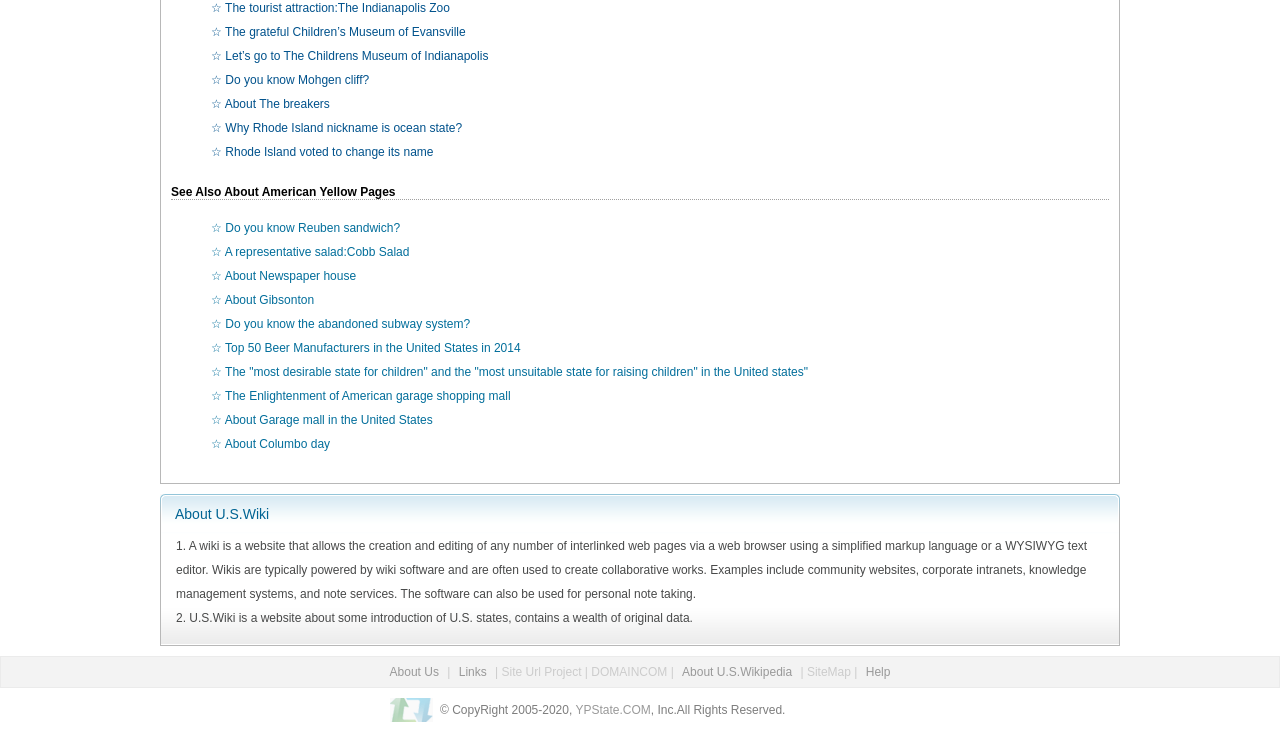Identify the bounding box coordinates of the element to click to follow this instruction: 'Check the Help page'. Ensure the coordinates are four float values between 0 and 1, provided as [left, top, right, bottom].

[0.672, 0.886, 0.7, 0.905]